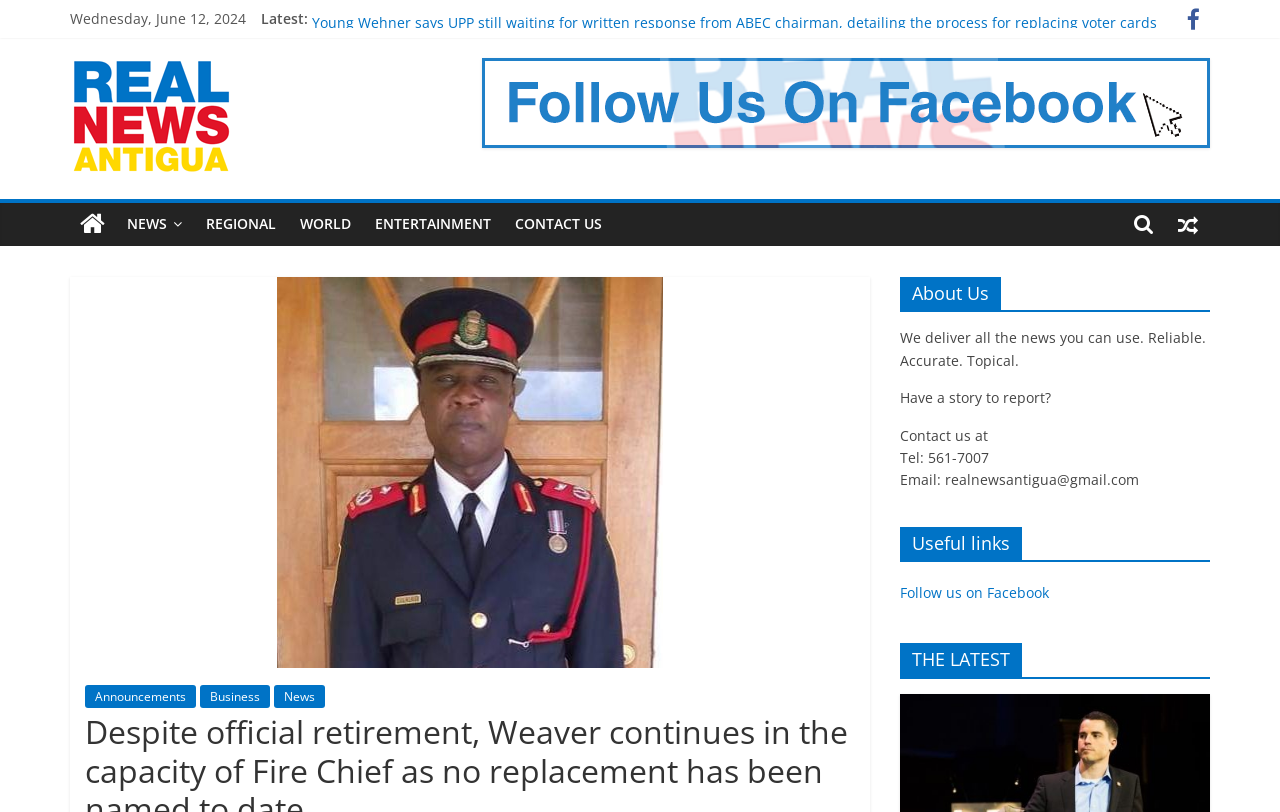Please provide a detailed answer to the question below based on the screenshot: 
What is the title of the first news article?

I found the title of the first news article by looking at the links on the webpage, where the first link says 'Residents asked for donations of blood to assist former parliamentarian needing emergency surgery'.